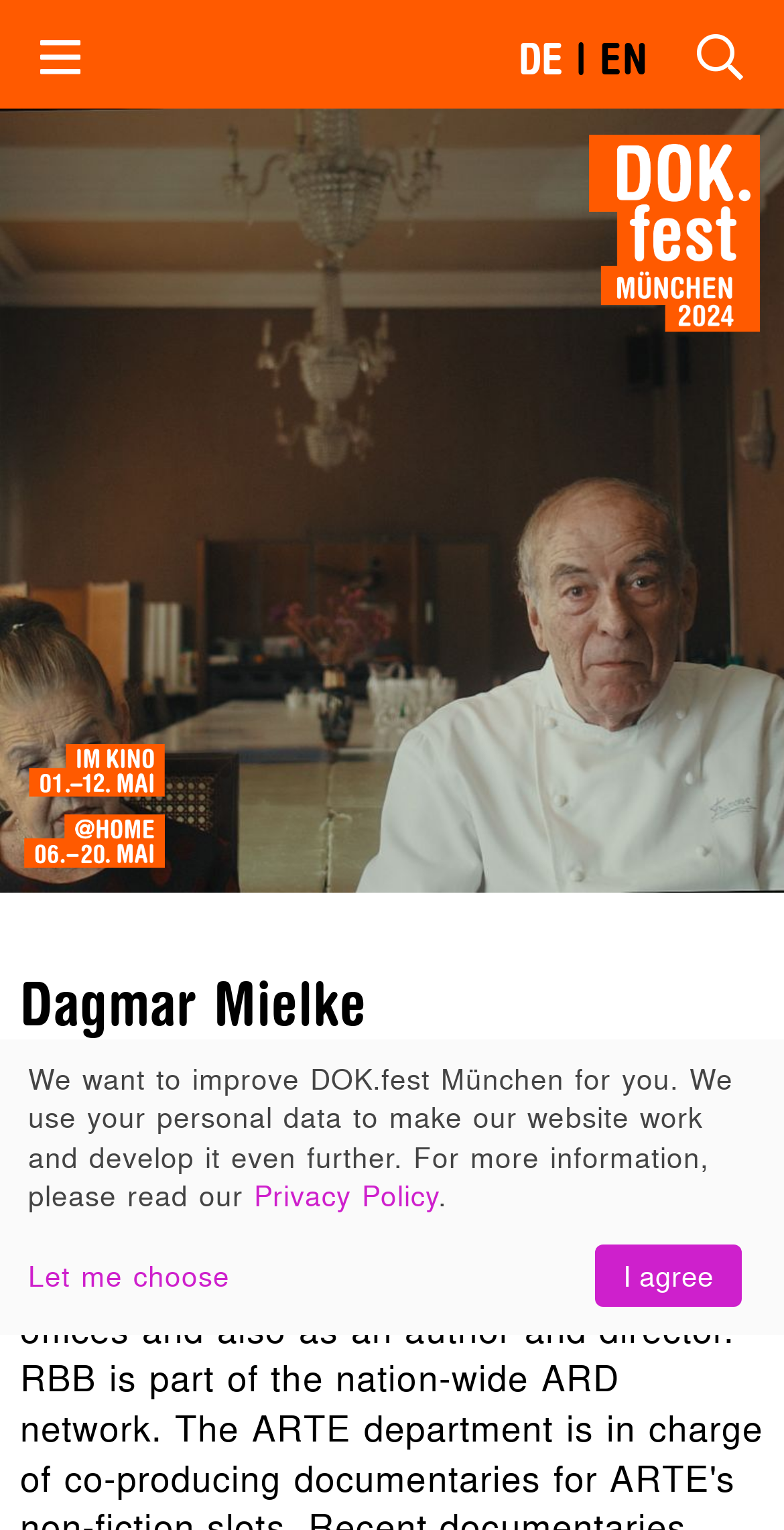What language options are available on this website?
Refer to the screenshot and deliver a thorough answer to the question presented.

The language options are available at the top right corner of the webpage, where we can see 'DE' and 'EN' links, indicating that the website is available in German and English languages.